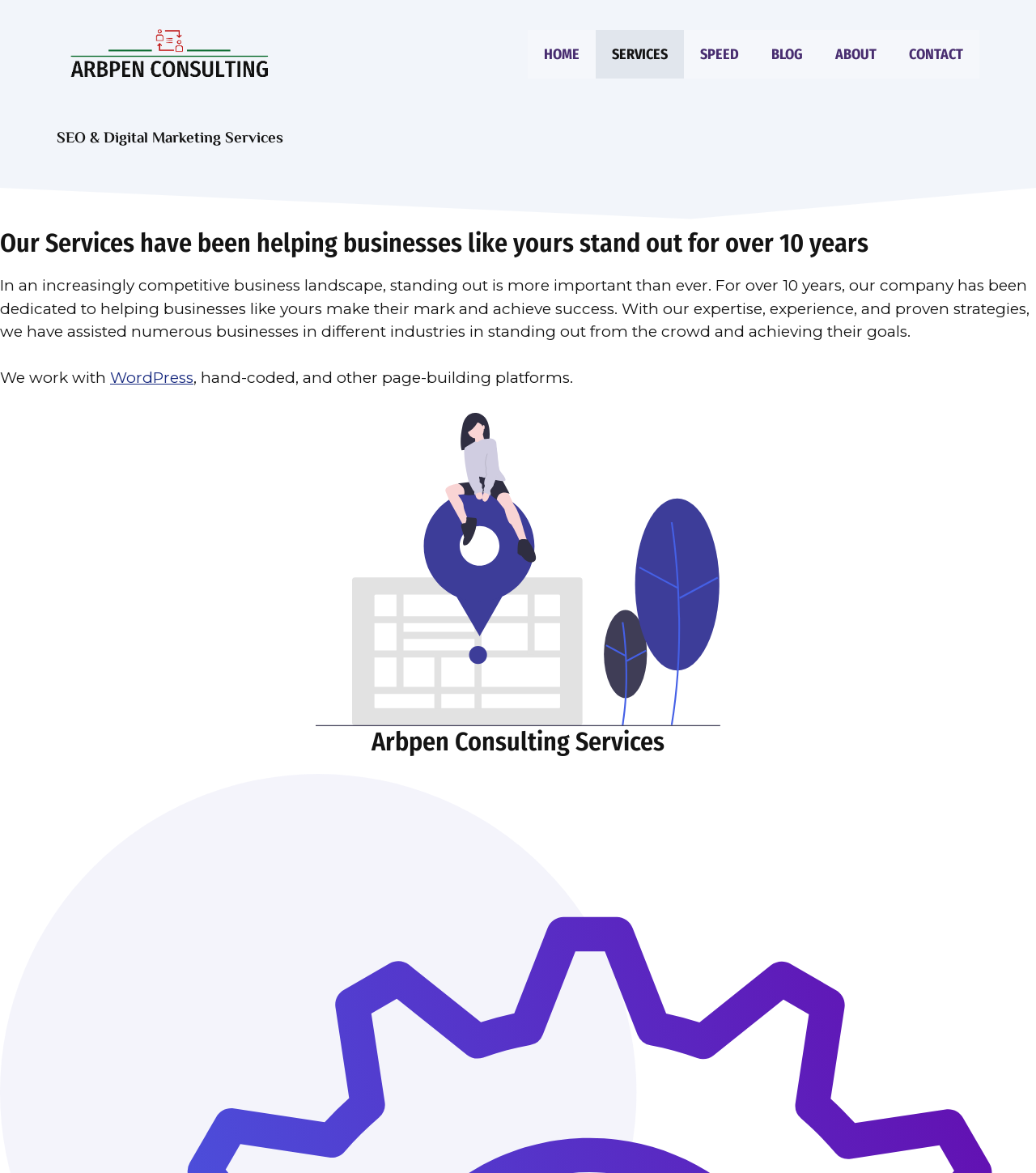Answer briefly with one word or phrase:
What is the name of the company?

Arbpen Consulting